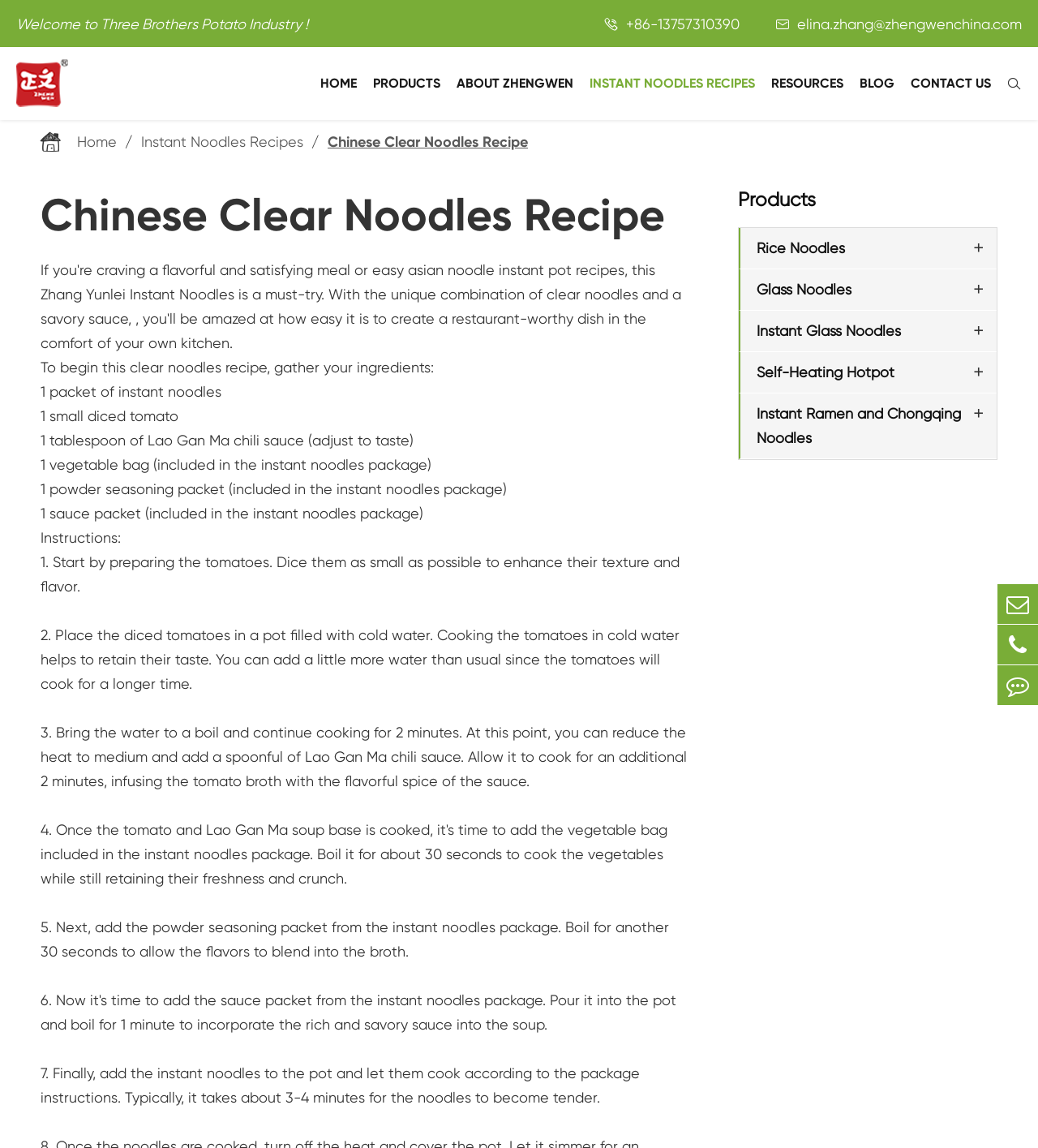Can you identify the bounding box coordinates of the clickable region needed to carry out this instruction: 'View 'Instant Noodles Recipes''? The coordinates should be four float numbers within the range of 0 to 1, stated as [left, top, right, bottom].

[0.568, 0.041, 0.727, 0.105]